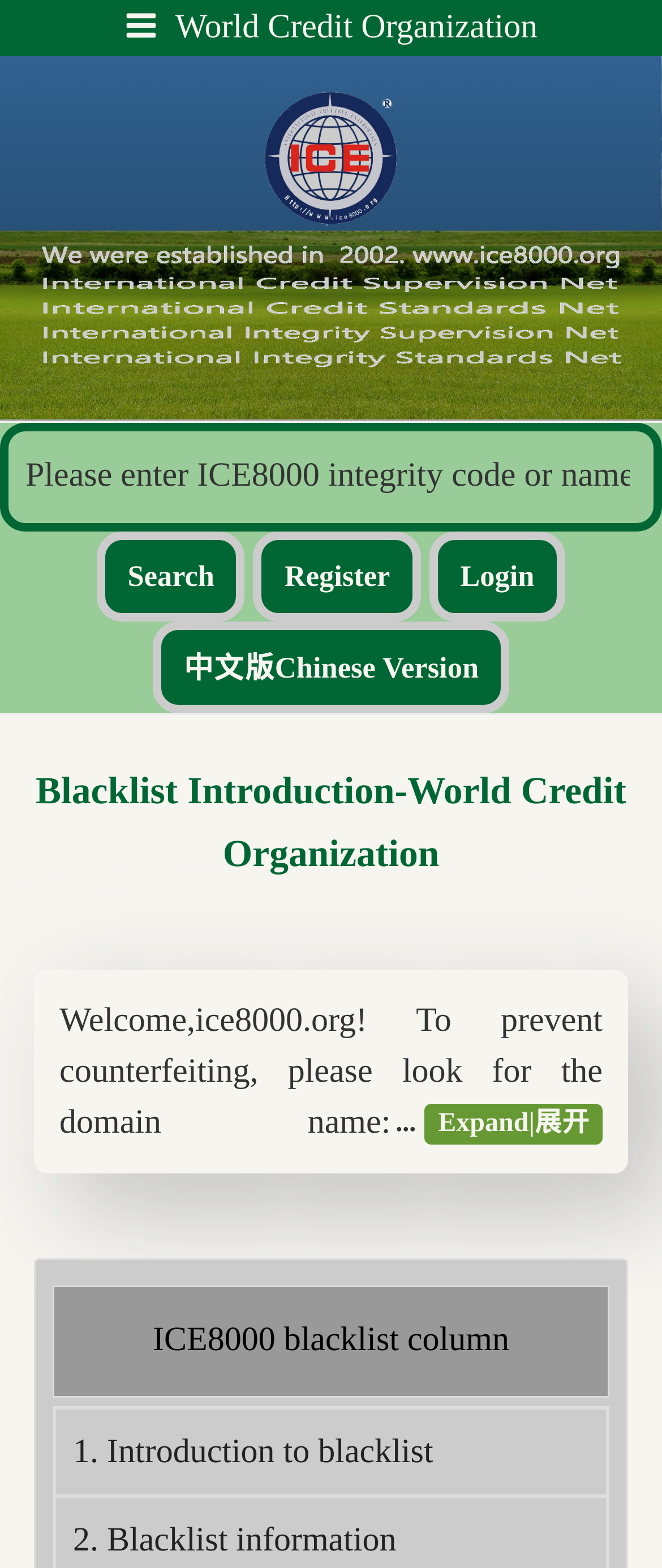How many blacklist introduction links are there?
Carefully examine the image and provide a detailed answer to the question.

I found two links related to blacklist introduction: '1. Introduction to blacklist' and '2. Blacklist information'.